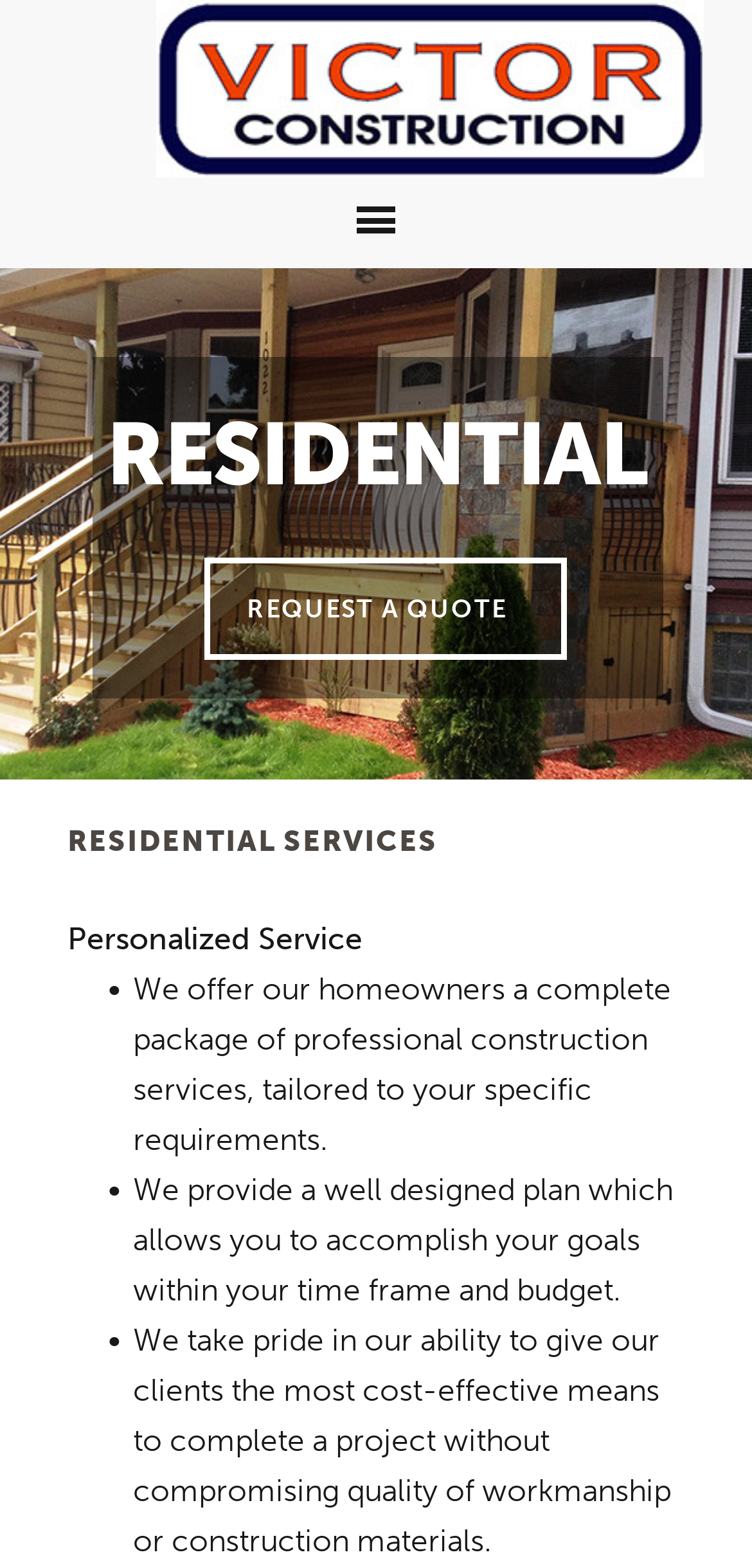What is the main category of services offered? From the image, respond with a single word or brief phrase.

Residential